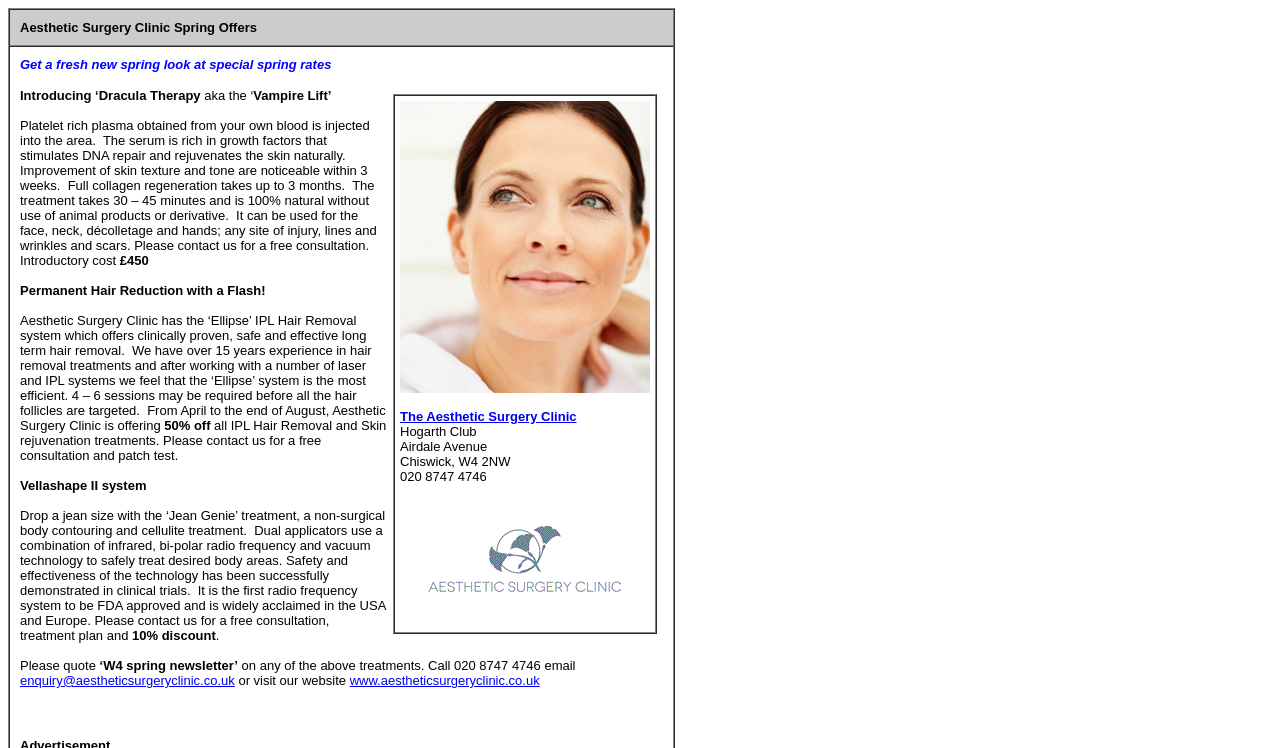What is the website of the Aesthetic Surgery Clinic?
Using the visual information, respond with a single word or phrase.

www.aestheticsurgeryclinic.co.uk